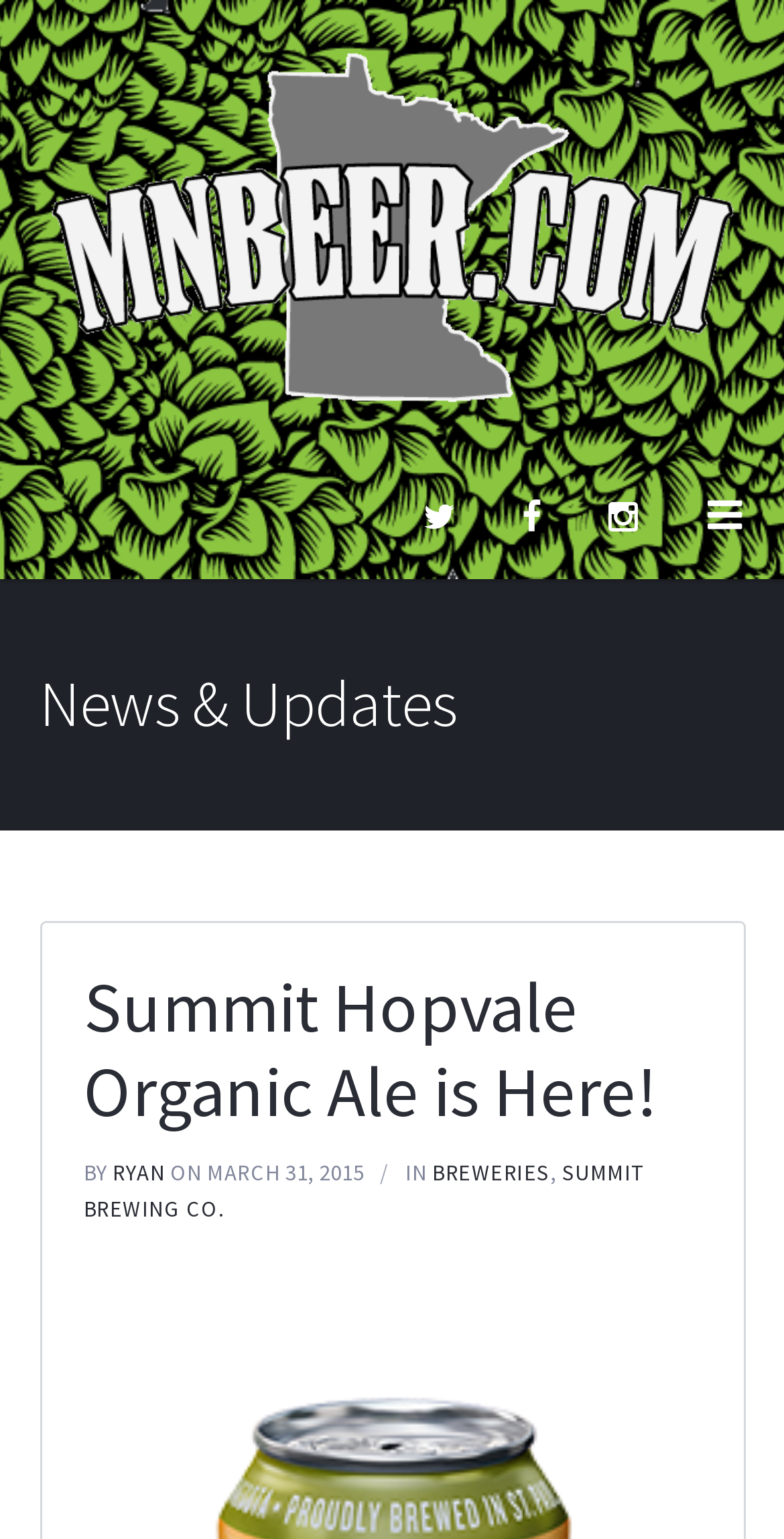What brewery is mentioned in the latest article?
Based on the image, please offer an in-depth response to the question.

I found the brewery mentioned in the latest article by looking at the link elements under the 'News & Updates' section. The link 'SUMMIT BREWING CO.' is located near the title of the latest article, which suggests that it is the brewery mentioned in the article.